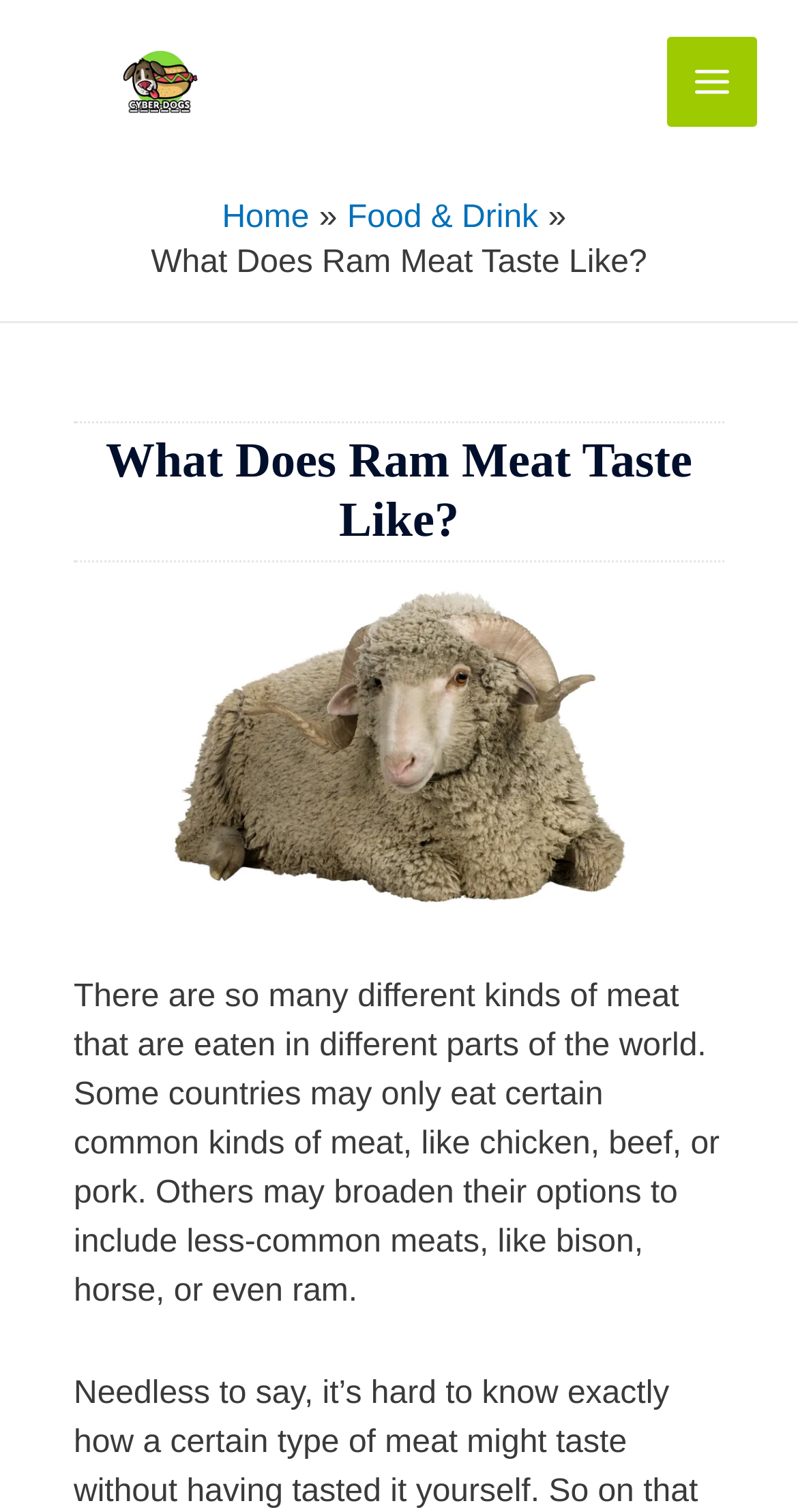What is the purpose of the breadcrumbs navigation?
Utilize the image to construct a detailed and well-explained answer.

The breadcrumbs navigation is a series of links that allow users to navigate to other pages on the website, including the home page and the food and drink category.